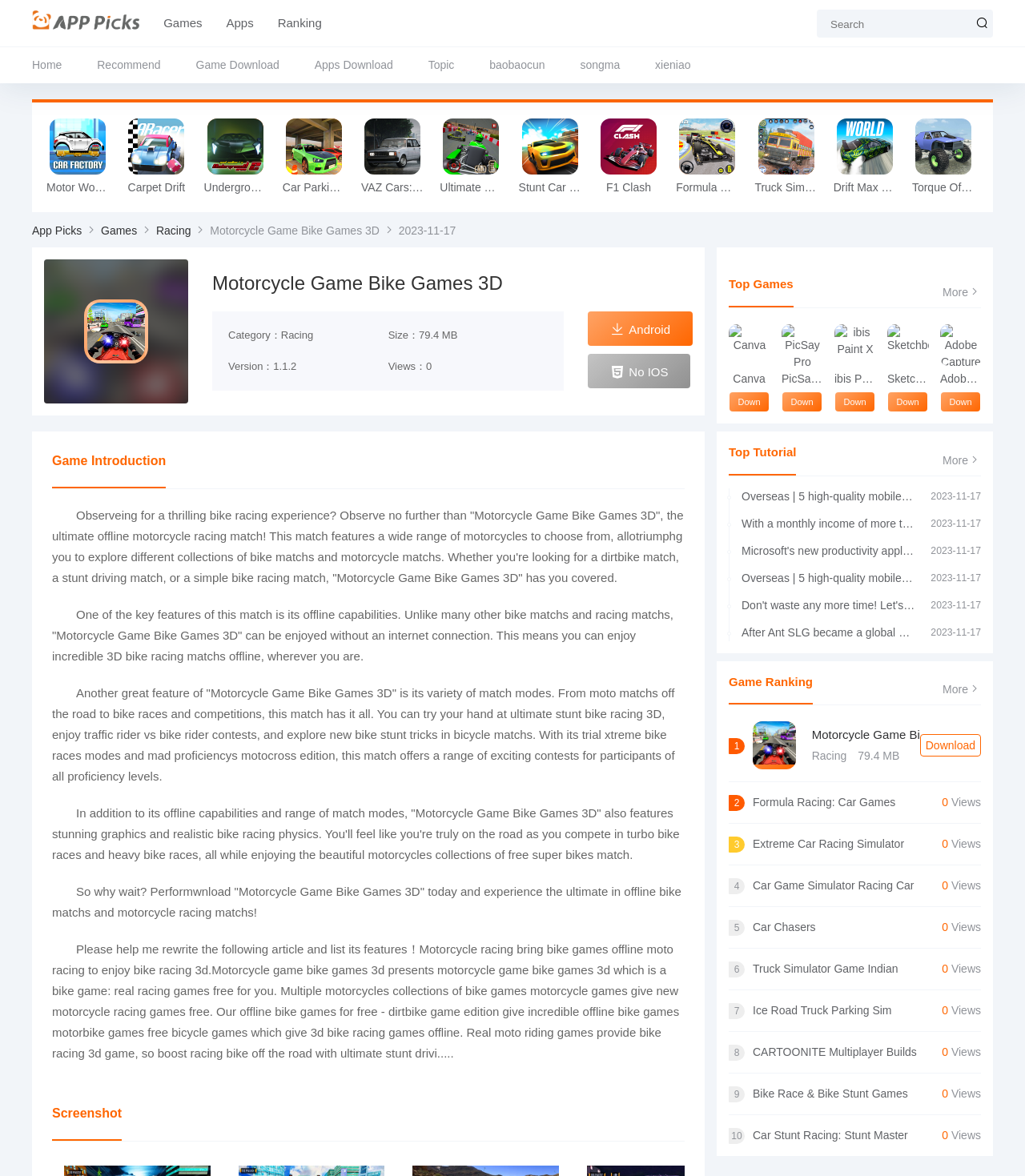Refer to the element description xieniao and identify the corresponding bounding box in the screenshot. Format the coordinates as (top-left x, top-left y, bottom-right x, bottom-right y) with values in the range of 0 to 1.

[0.639, 0.04, 0.674, 0.071]